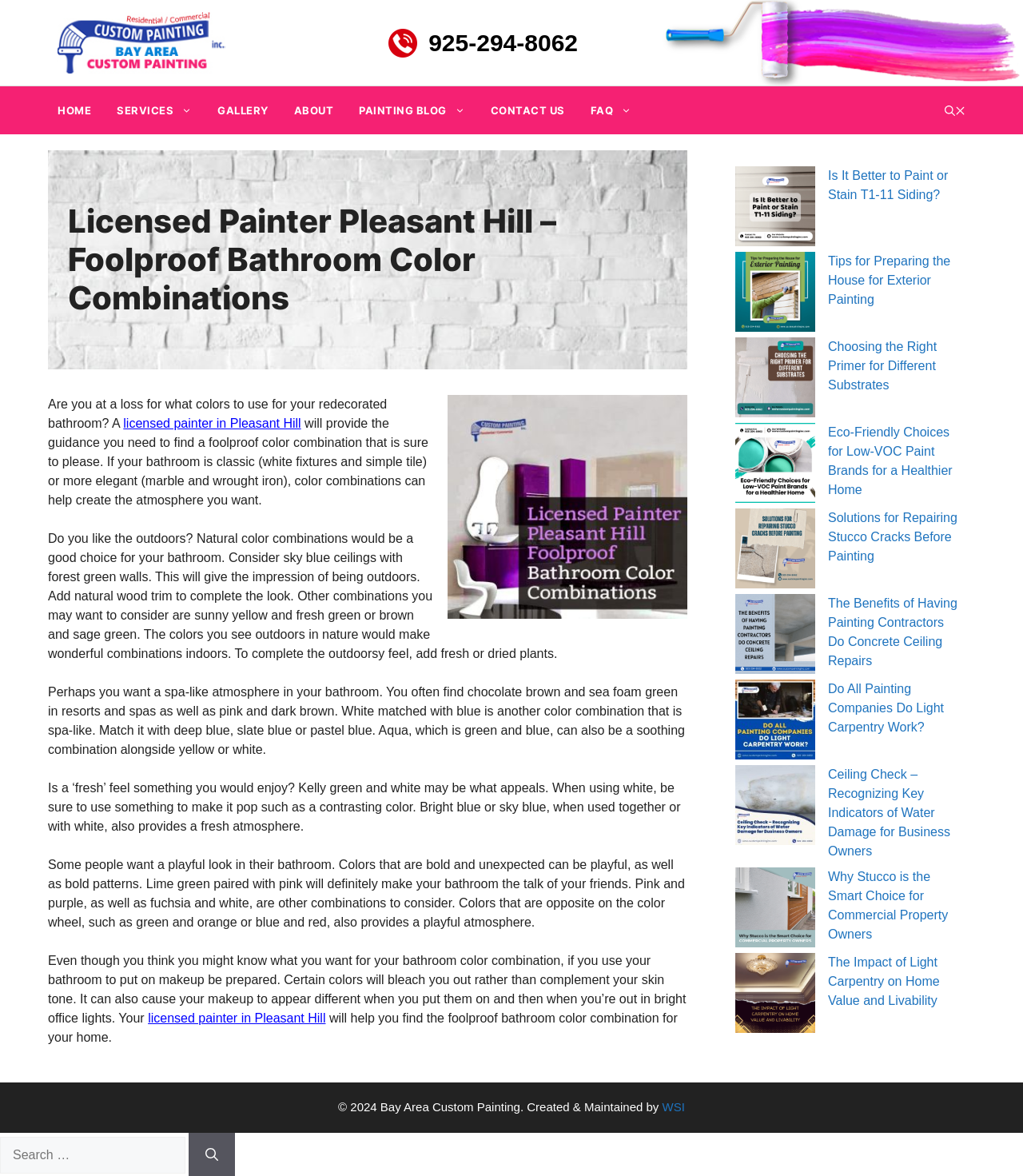Look at the image and write a detailed answer to the question: 
What is the atmosphere created by the color combination of sky blue ceilings with forest green walls?

According to the article, the color combination of sky blue ceilings with forest green walls creates an outdoorsy atmosphere, giving the impression of being outdoors. This is mentioned in the section discussing natural color combinations.